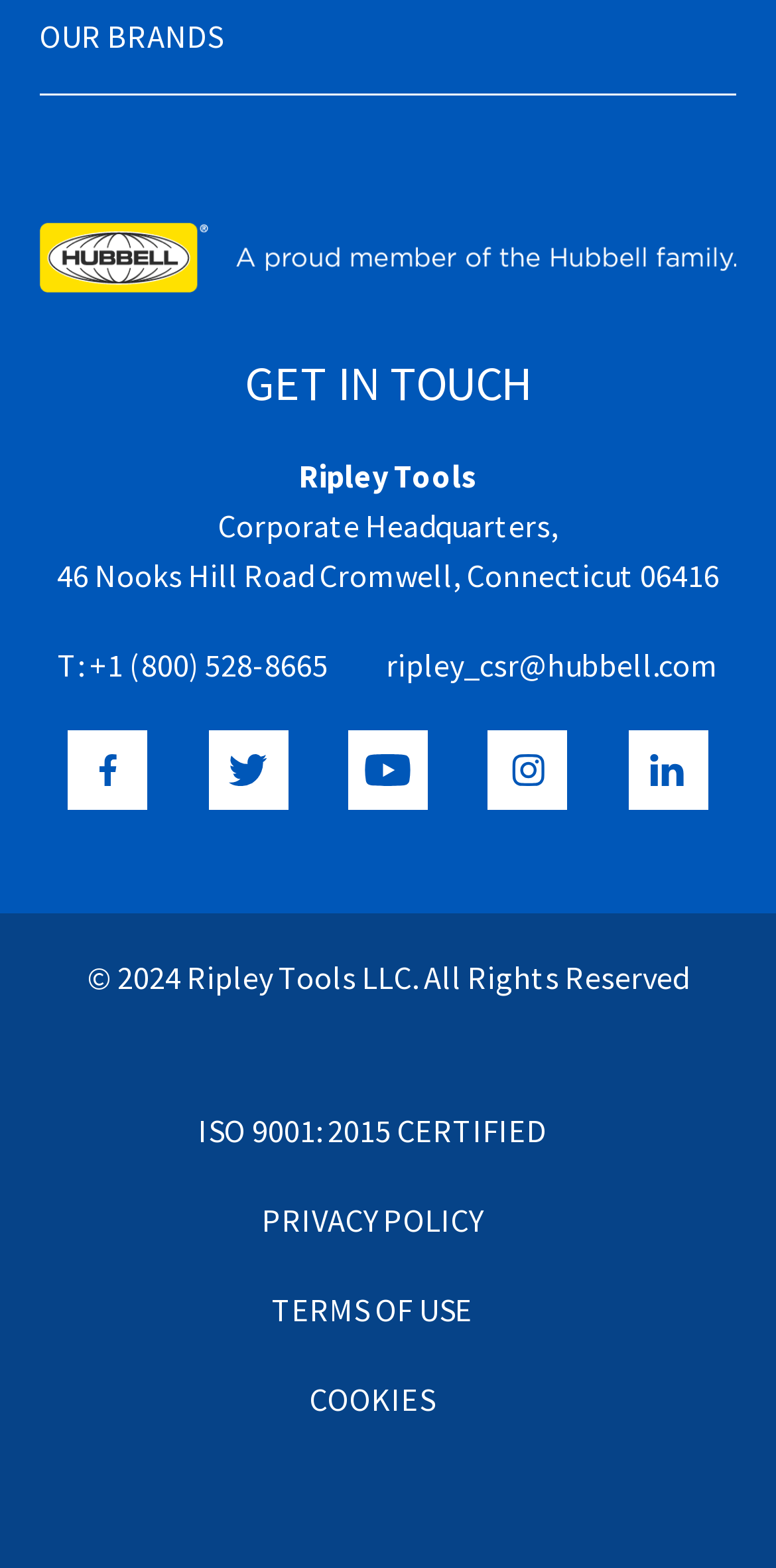Find the bounding box coordinates for the element that must be clicked to complete the instruction: "View January 2022". The coordinates should be four float numbers between 0 and 1, indicated as [left, top, right, bottom].

None